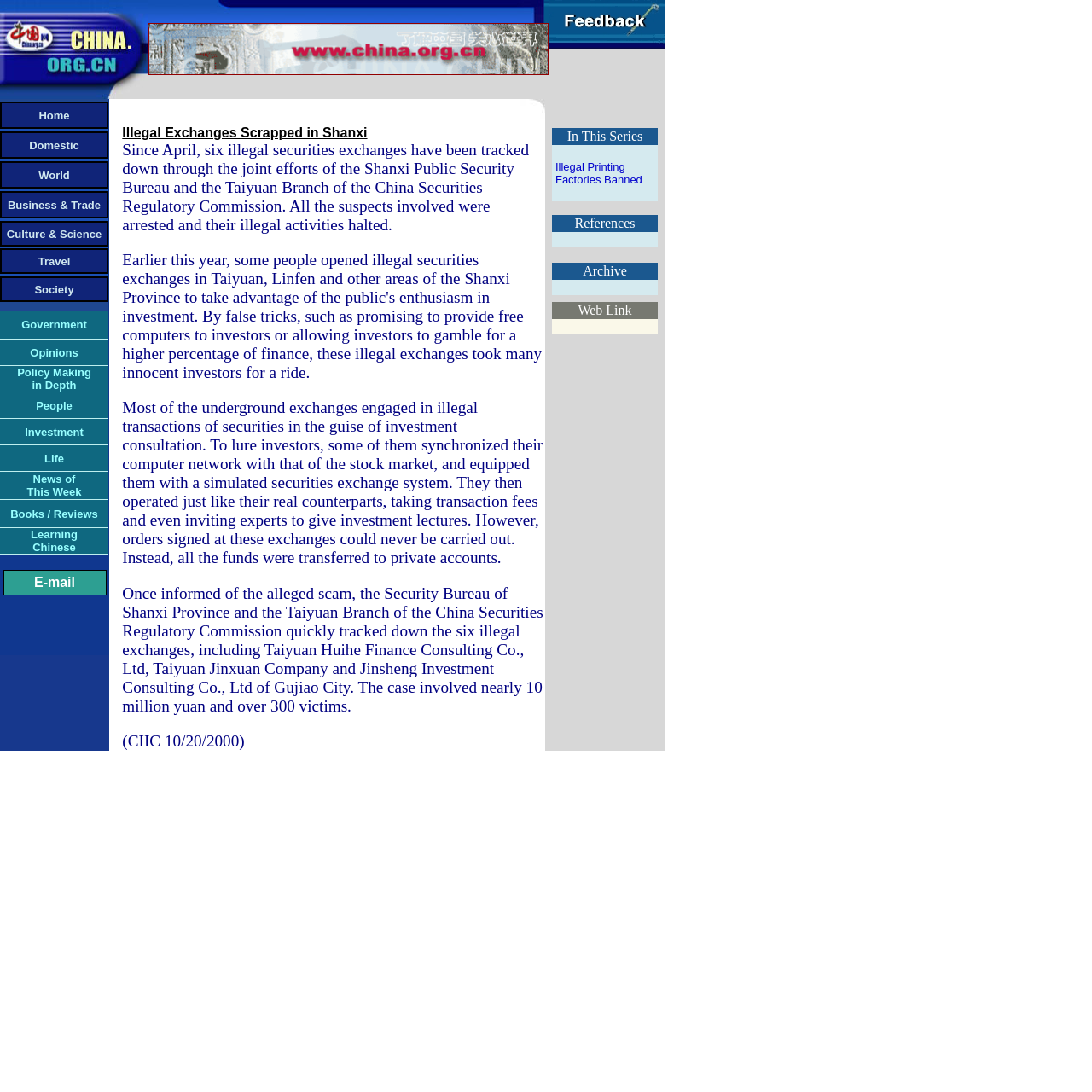Locate the bounding box coordinates of the area to click to fulfill this instruction: "Click the Home link". The bounding box should be presented as four float numbers between 0 and 1, in the order [left, top, right, bottom].

[0.035, 0.1, 0.064, 0.111]